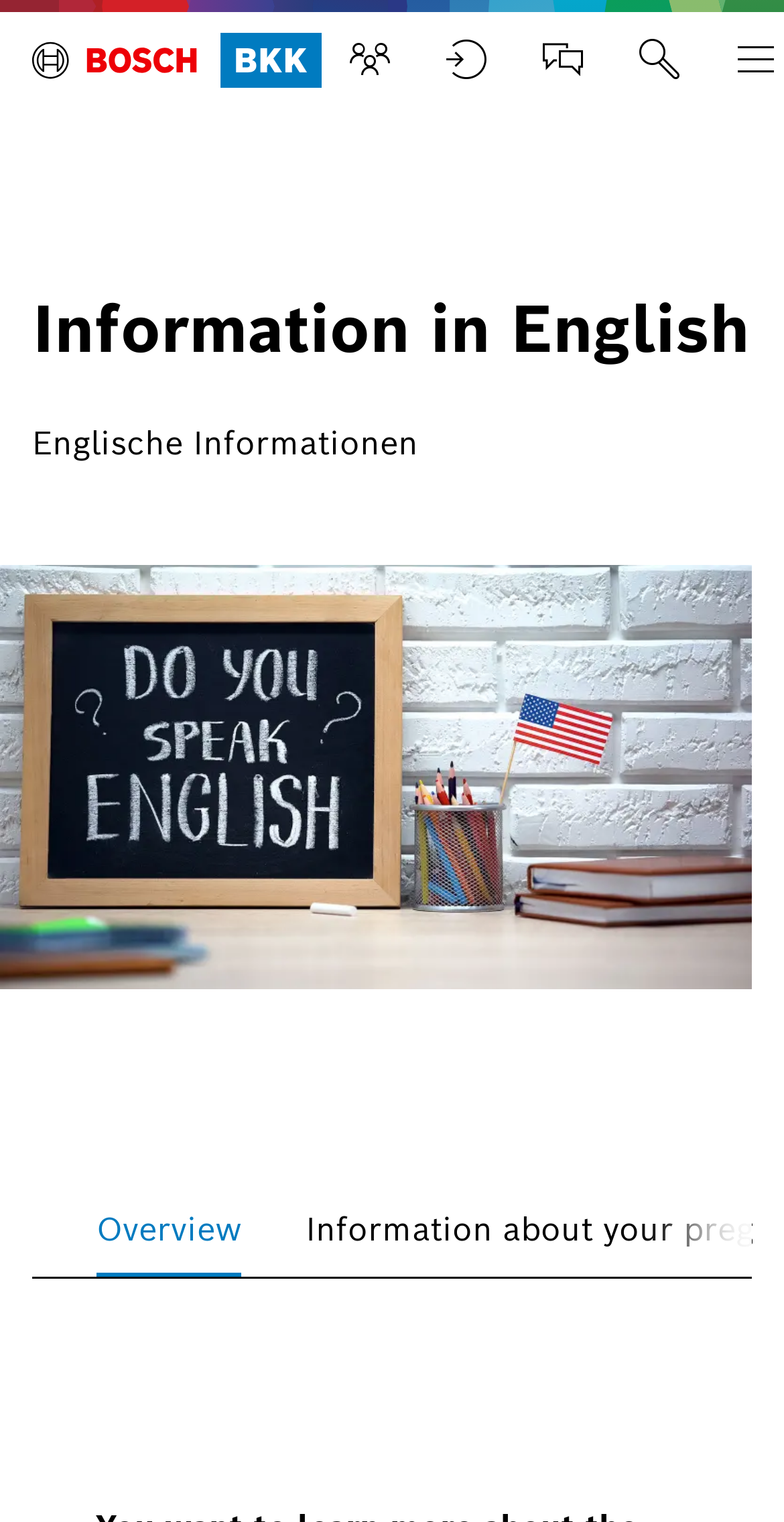Please give a succinct answer to the question in one word or phrase:
What is the purpose of storing information on the user's device?

Improvement and personalization